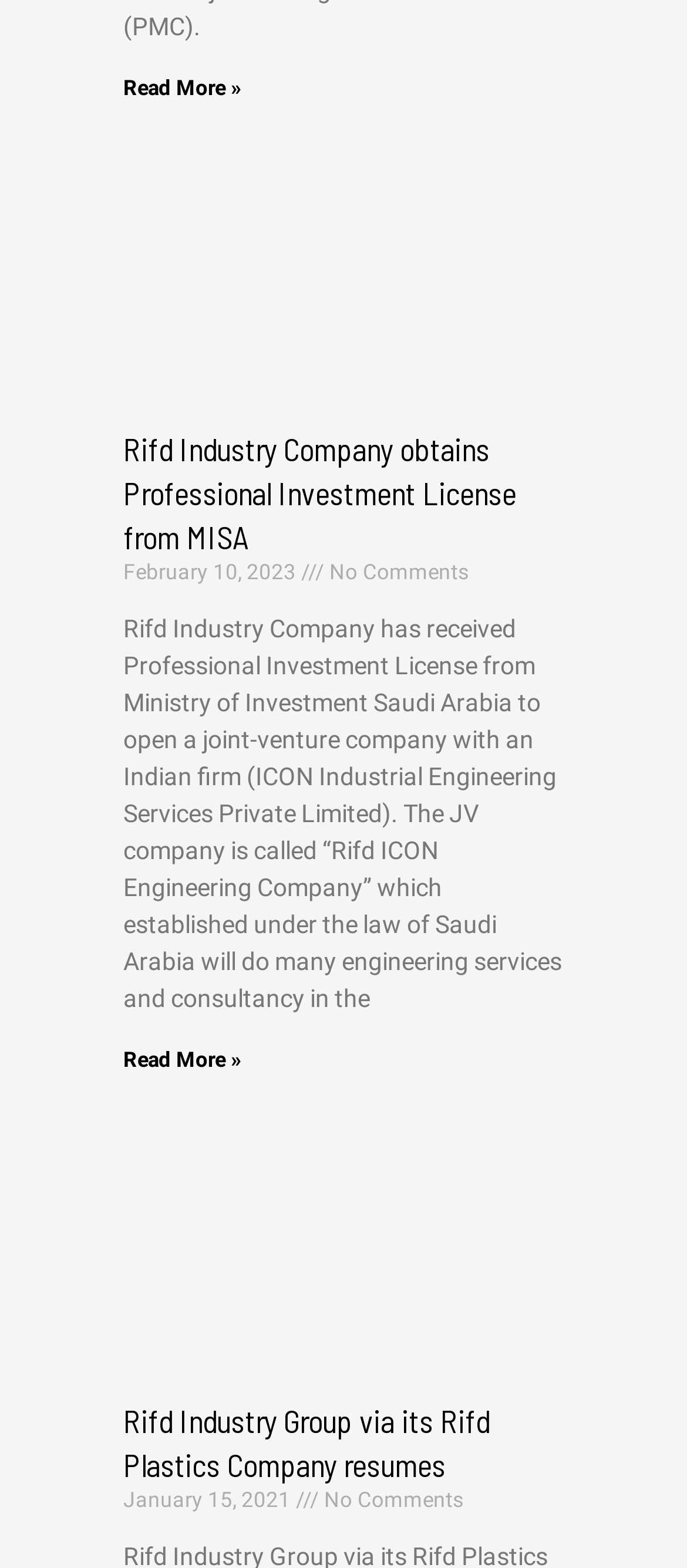When did Rifd Industry Group via its Rifd Plastics Company resume?
Answer the question with as much detail as you can, using the image as a reference.

The answer can be found in the third article on the webpage, which has a heading 'Rifd Industry Group via its Rifd Plastics Company resumes' and a date 'January 15, 2021' below it.